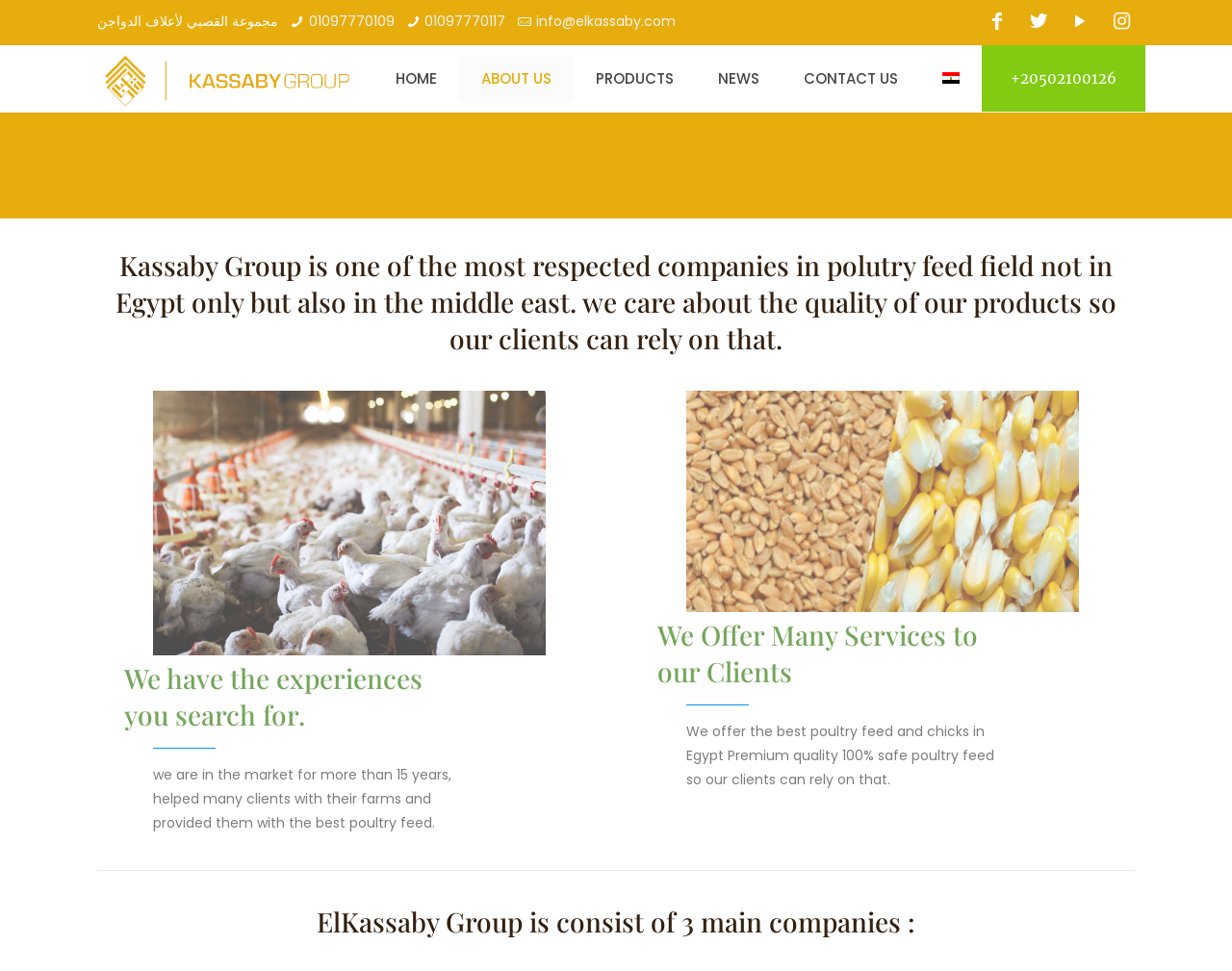Locate the bounding box coordinates of the area you need to click to fulfill this instruction: 'Send an email to info@elkassaby.com'. The coordinates must be in the form of four float numbers ranging from 0 to 1: [left, top, right, bottom].

[0.435, 0.012, 0.548, 0.032]